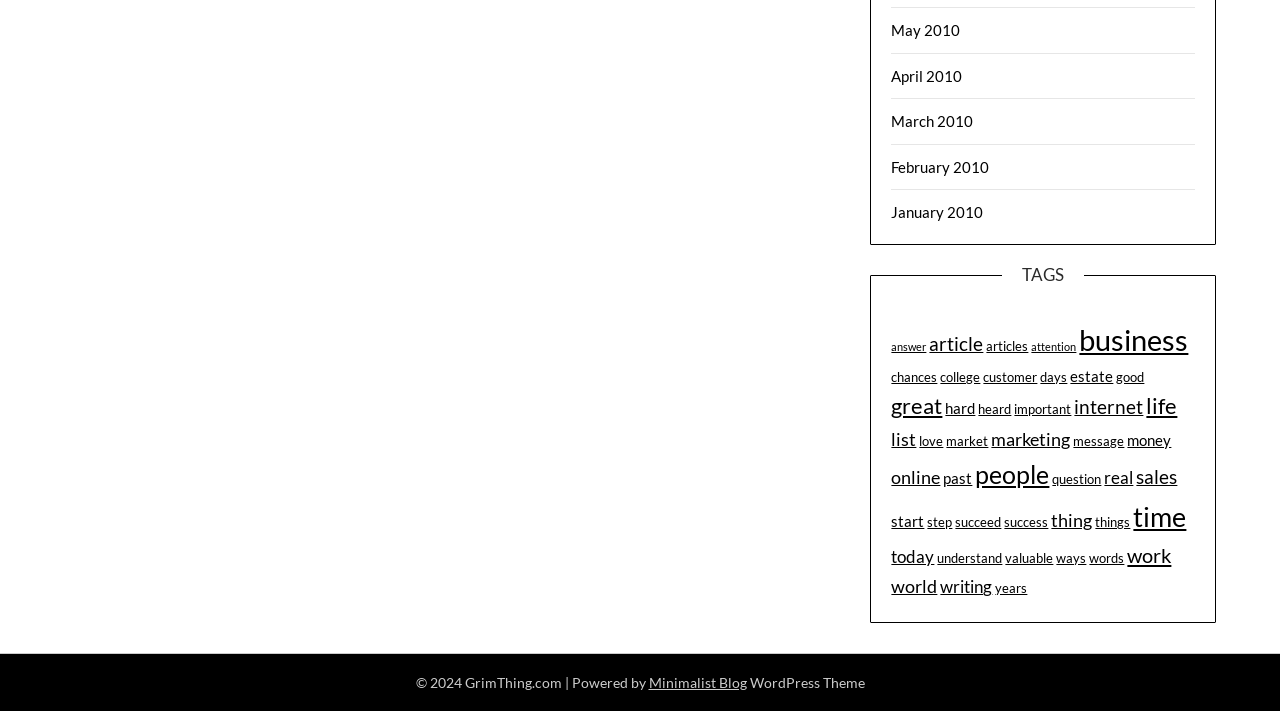Give a one-word or phrase response to the following question: What is the position of the 'TAGS' heading?

above the links